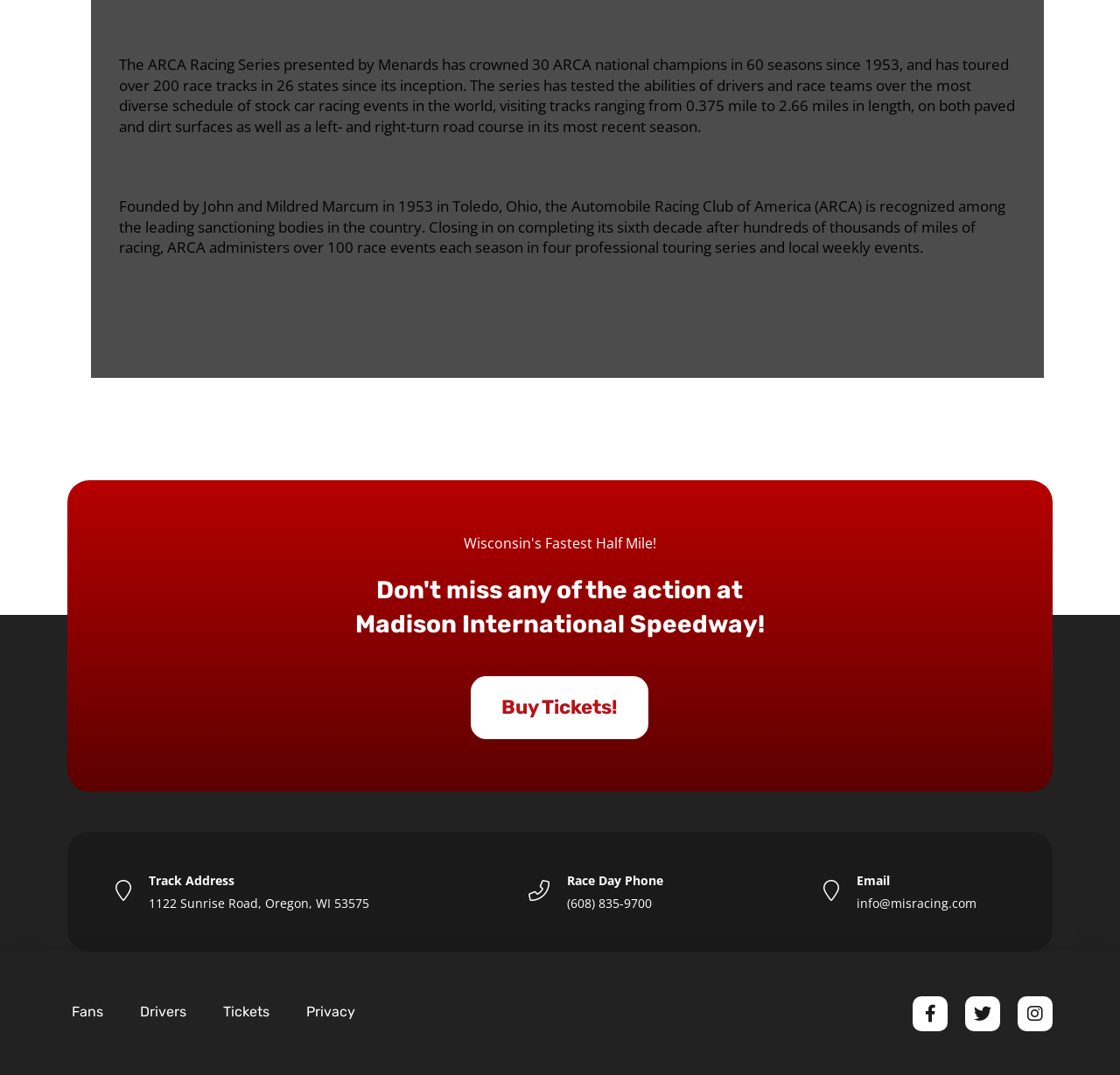Show the bounding box coordinates for the HTML element as described: "Buy Tickets!".

[0.421, 0.629, 0.579, 0.688]